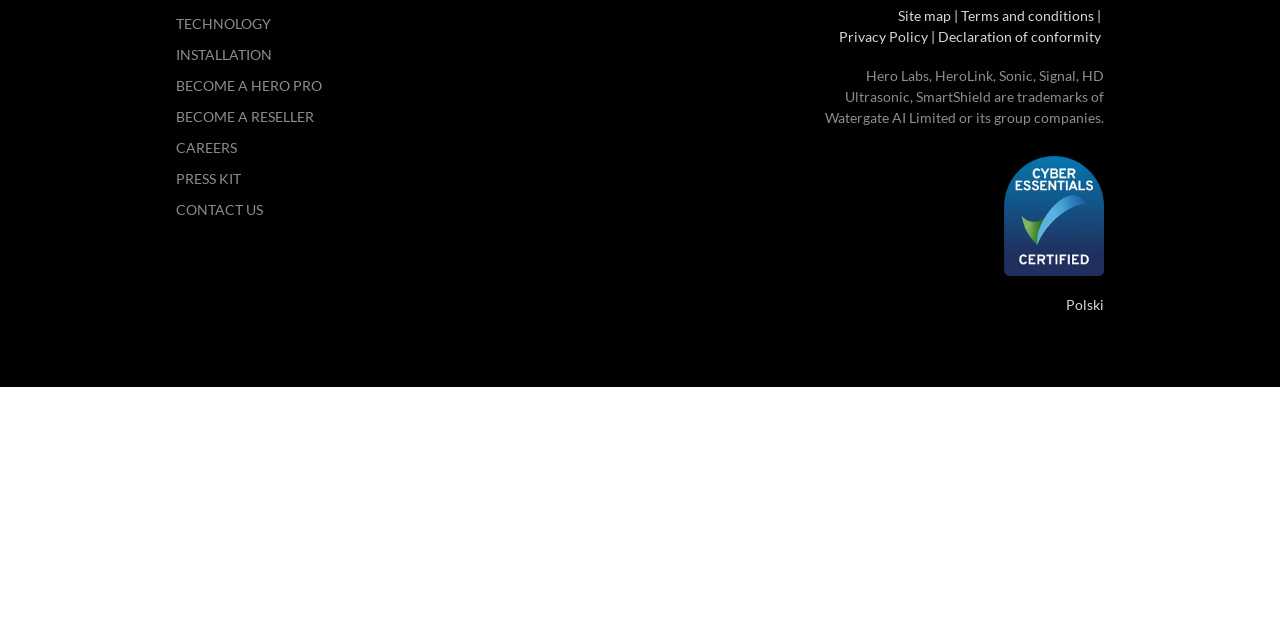Provide the bounding box coordinates of the HTML element described as: "Become a Hero Pro". The bounding box coordinates should be four float numbers between 0 and 1, i.e., [left, top, right, bottom].

[0.138, 0.121, 0.252, 0.147]